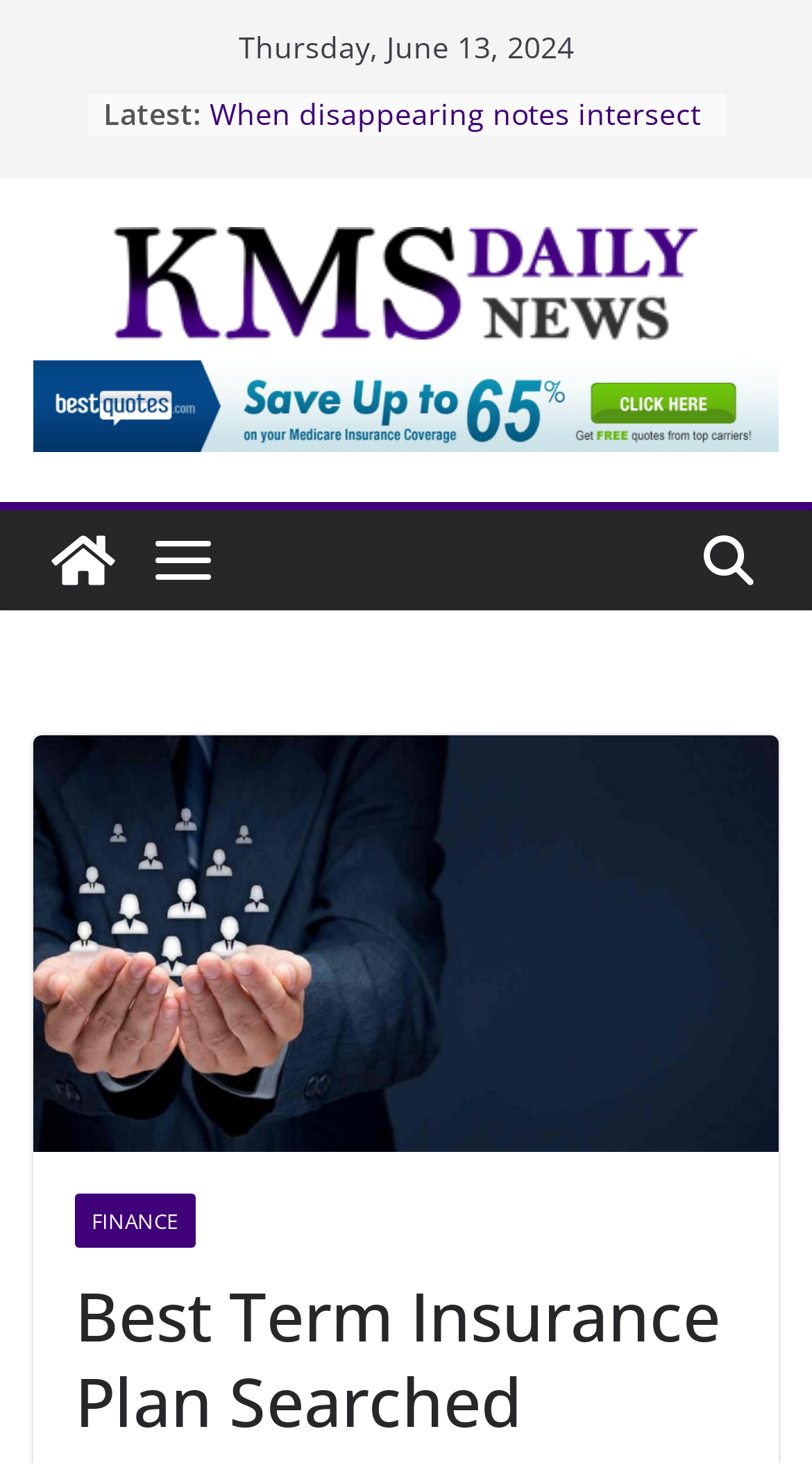Elaborate on the webpage's design and content in a detailed caption.

The webpage appears to be a news website, with a focus on various topics. At the top, there is a date displayed, "Thursday, June 13, 2024", followed by a "Latest" section. Below this section, there is a list of news articles, each represented by a bullet point and a link to the article. The articles' titles include "Psychology behind online slot games – Why we love to spin the reels?", "When disappearing notes intersect with memory implants & cognitive uploads", and several others.

To the right of the "Latest" section, there is a link to "KMS Daily News" with an accompanying image. Below this, there is a complementary section that takes up most of the width of the page. Within this section, there are two more links to "KMS Daily News", one with an image and another without. There is also a separate image located to the right of these links.

At the bottom of the page, there is a link to the "FINANCE" section. Overall, the webpage has a mix of news articles, links, and images, with a focus on providing information on various topics.